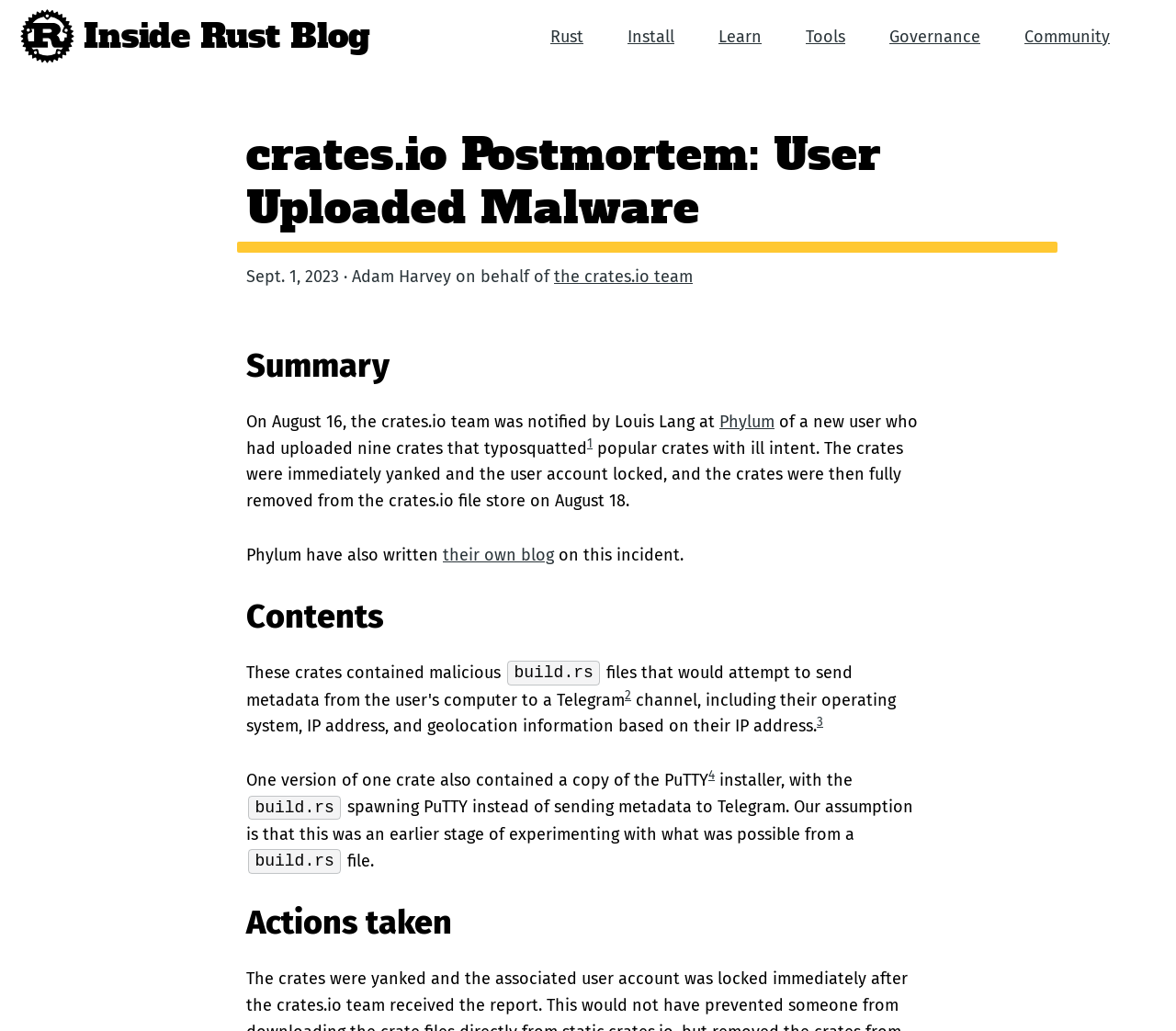Who wrote the blog post?
Give a detailed explanation using the information visible in the image.

I found the answer by examining the StaticText element 'Sept. 1, 2023 · Adam Harvey on behalf of the crates.io team' which indicates the author of the blog post.